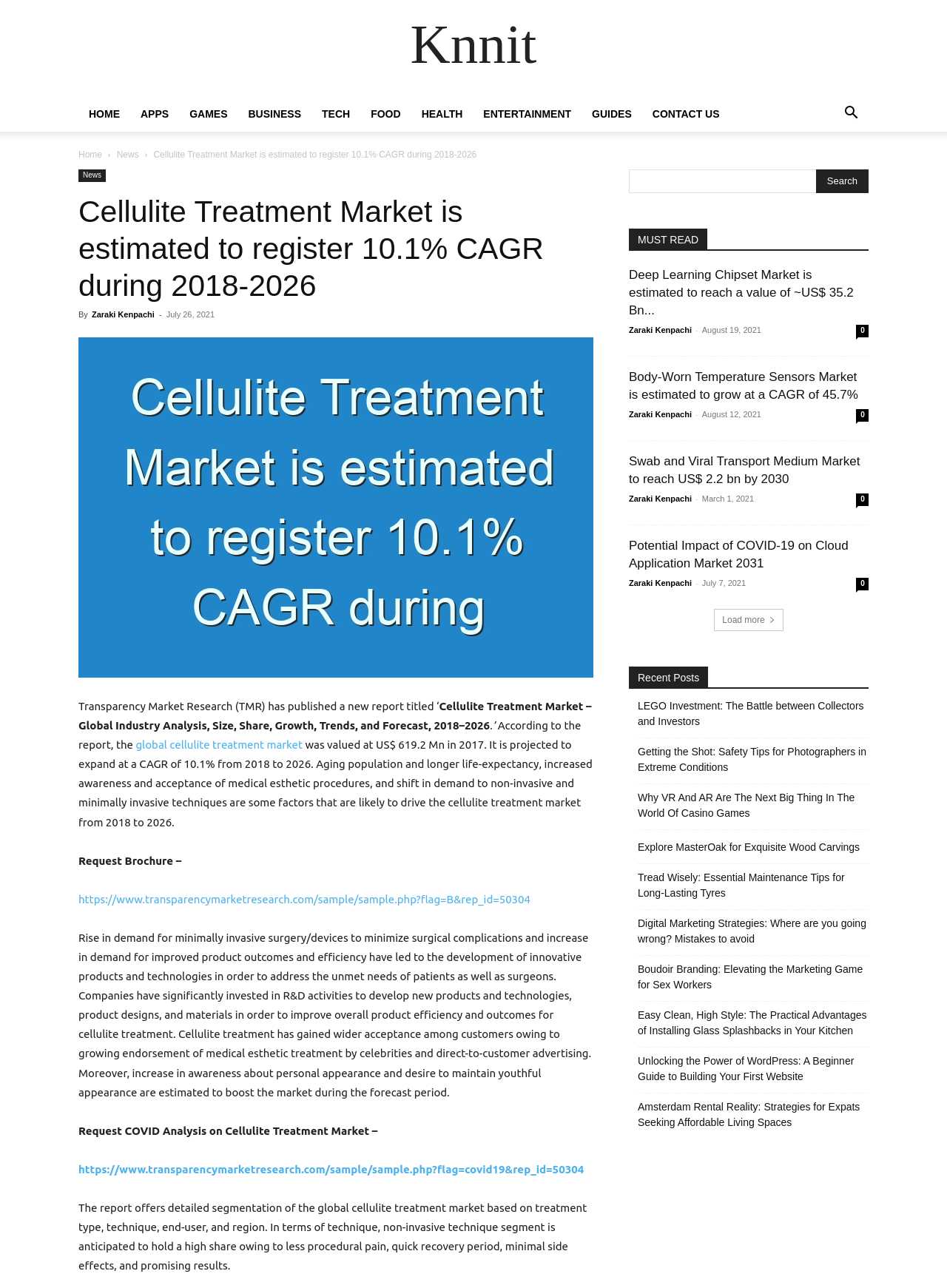Specify the bounding box coordinates of the region I need to click to perform the following instruction: "Search for something". The coordinates must be four float numbers in the range of 0 to 1, i.e., [left, top, right, bottom].

[0.88, 0.084, 0.917, 0.094]